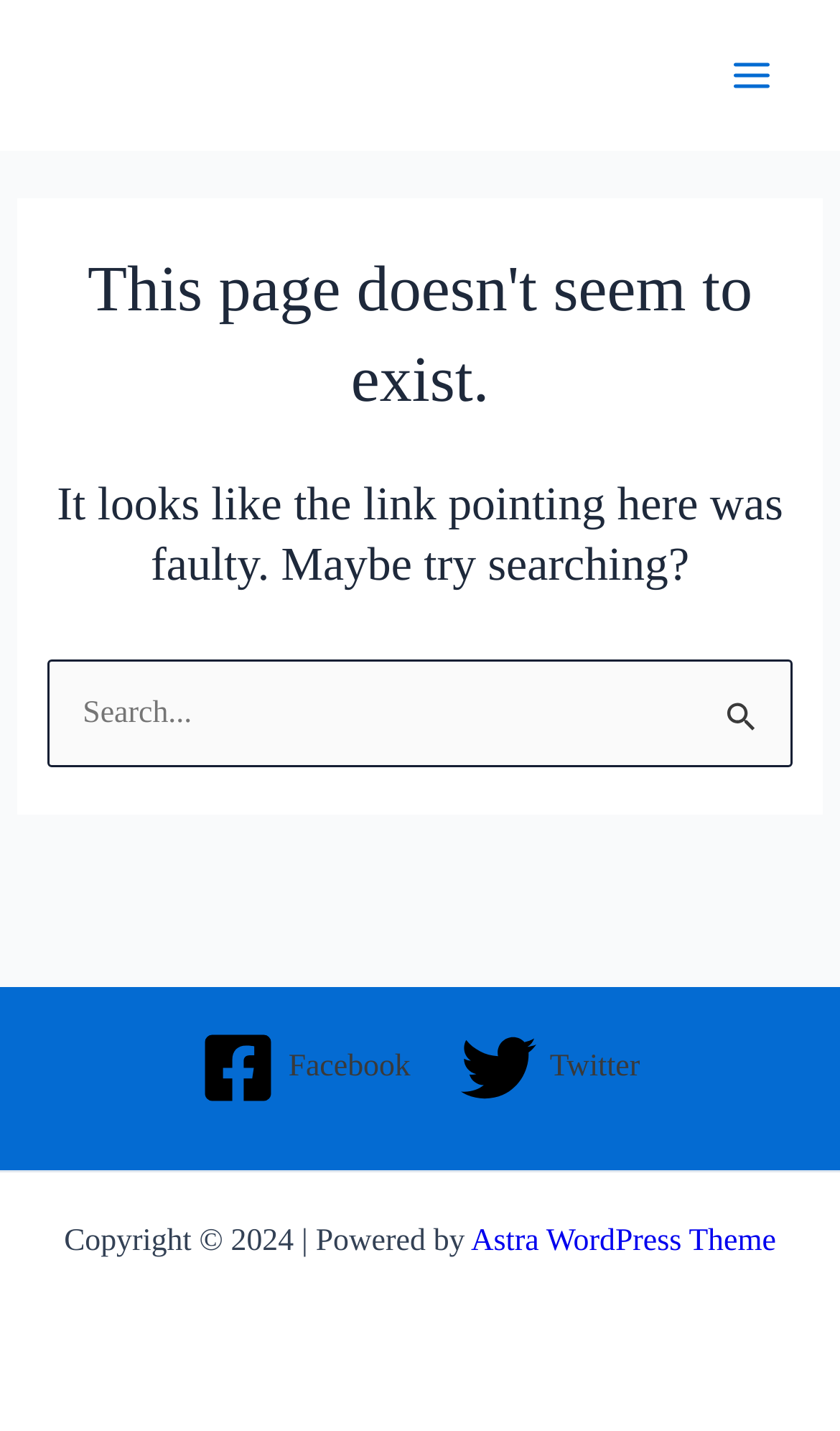Write an elaborate caption that captures the essence of the webpage.

The webpage displays a "Page not found" error message. At the top right corner, there is a "Main Menu" button with an accompanying image. Below the button, a header section spans across the page, containing a heading that reads "This page doesn't seem to exist." followed by another heading that suggests searching for the desired content.

A search bar is located below the headings, with a "Search for:" label and a searchbox where users can input their queries. The searchbox is accompanied by two buttons: "Search Submit" with a small image, and a separate "Search" button.

At the bottom of the page, there is a section with social media links, including "Facebook" and "Twitter", each with its respective icon. A copyright notice is displayed below the social media links, along with a mention of the "Astra WordPress Theme" that powers the website.